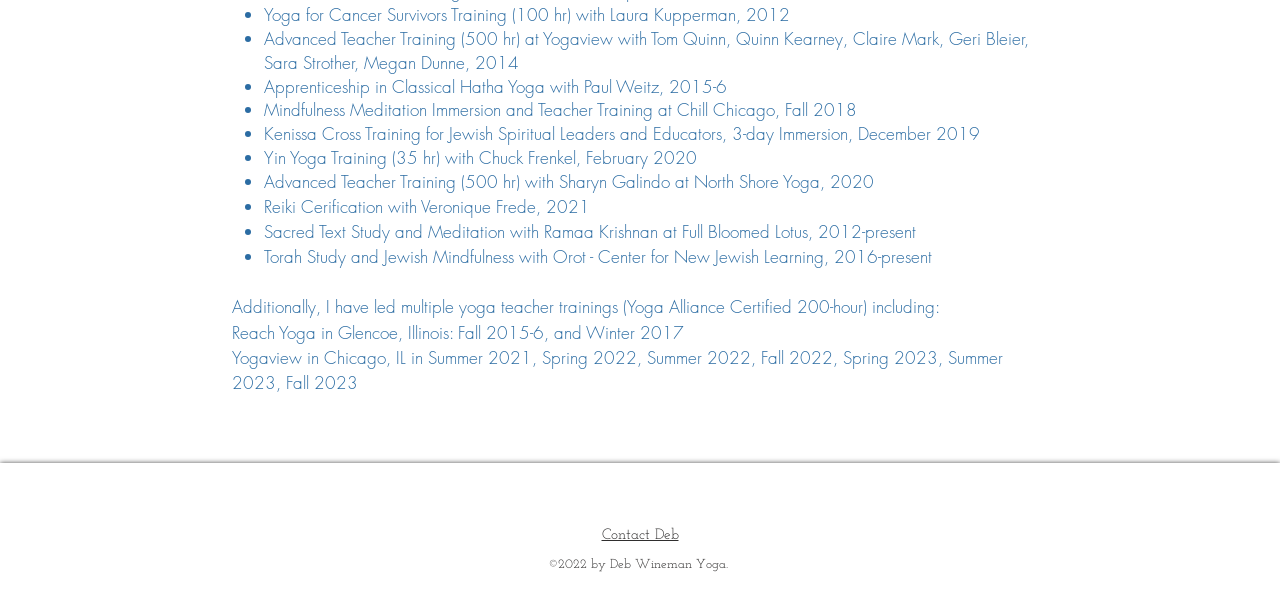Give the bounding box coordinates for this UI element: "aria-label="Instagram"". The coordinates should be four float numbers between 0 and 1, arranged as [left, top, right, bottom].

[0.462, 0.795, 0.482, 0.835]